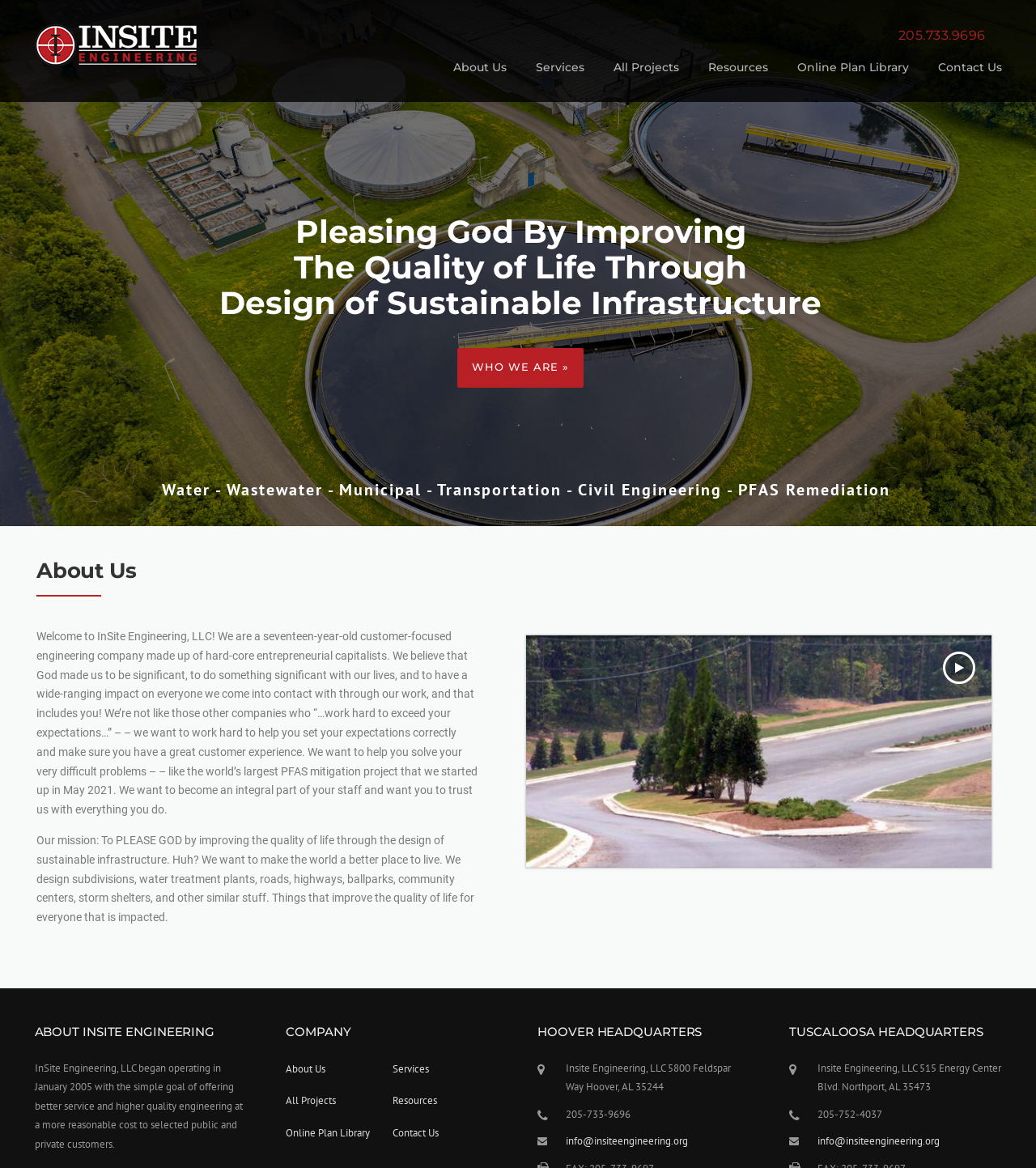Can you find the bounding box coordinates for the element to click on to achieve the instruction: "Click the 'Contact Us' link"?

[0.891, 0.05, 0.967, 0.087]